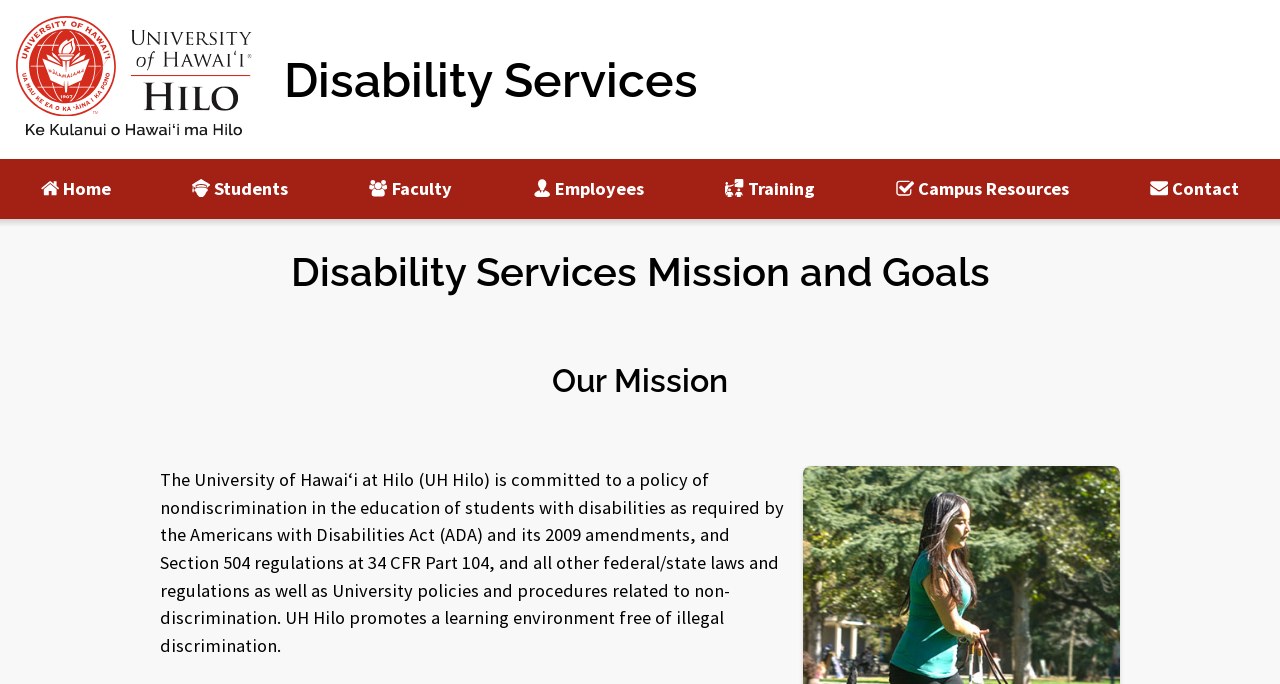What is the policy of the university regarding students with disabilities?
Please provide a single word or phrase as your answer based on the image.

Nondiscrimination